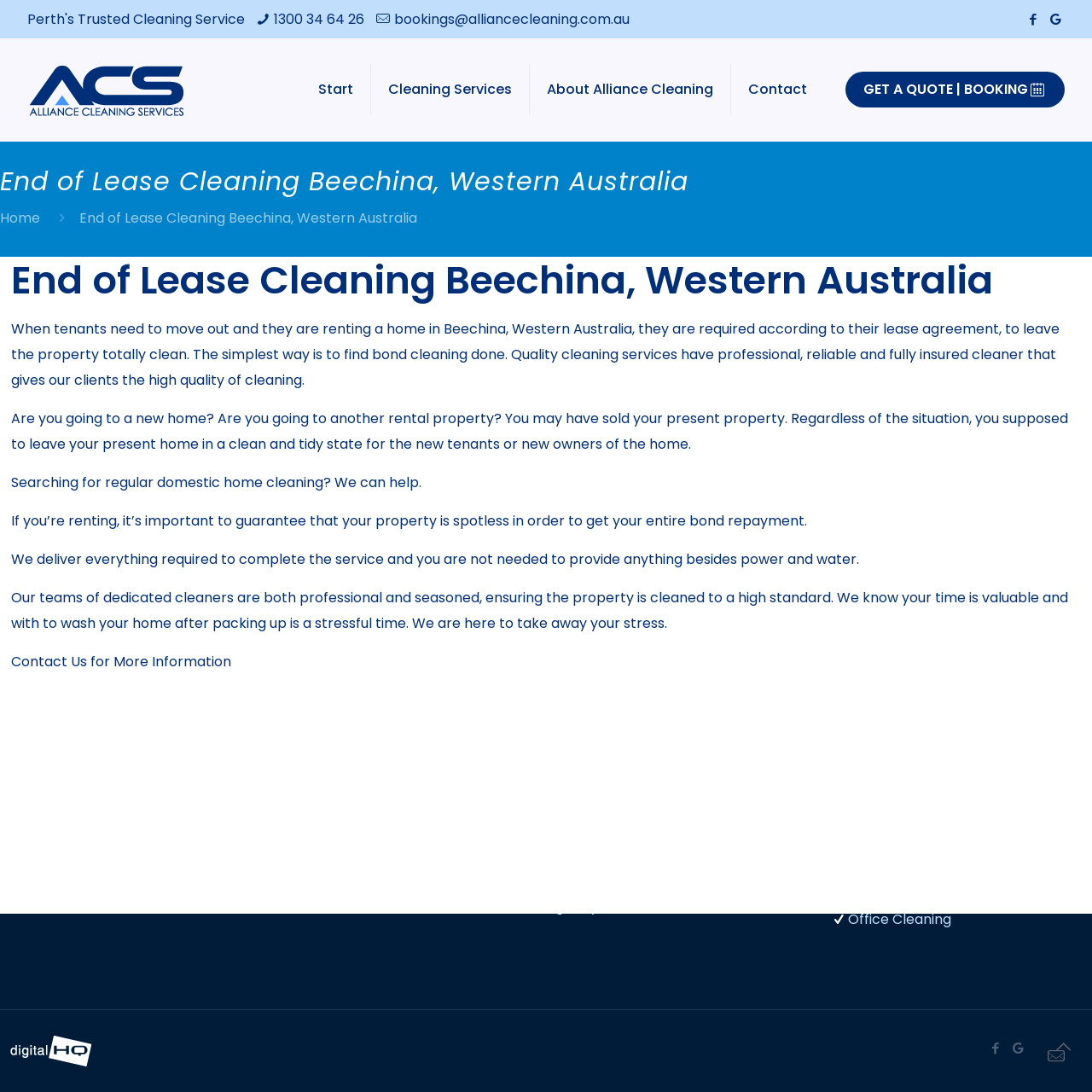Please identify the bounding box coordinates of the clickable area that will fulfill the following instruction: "Visit the Facebook page". The coordinates should be in the format of four float numbers between 0 and 1, i.e., [left, top, right, bottom].

[0.938, 0.009, 0.954, 0.026]